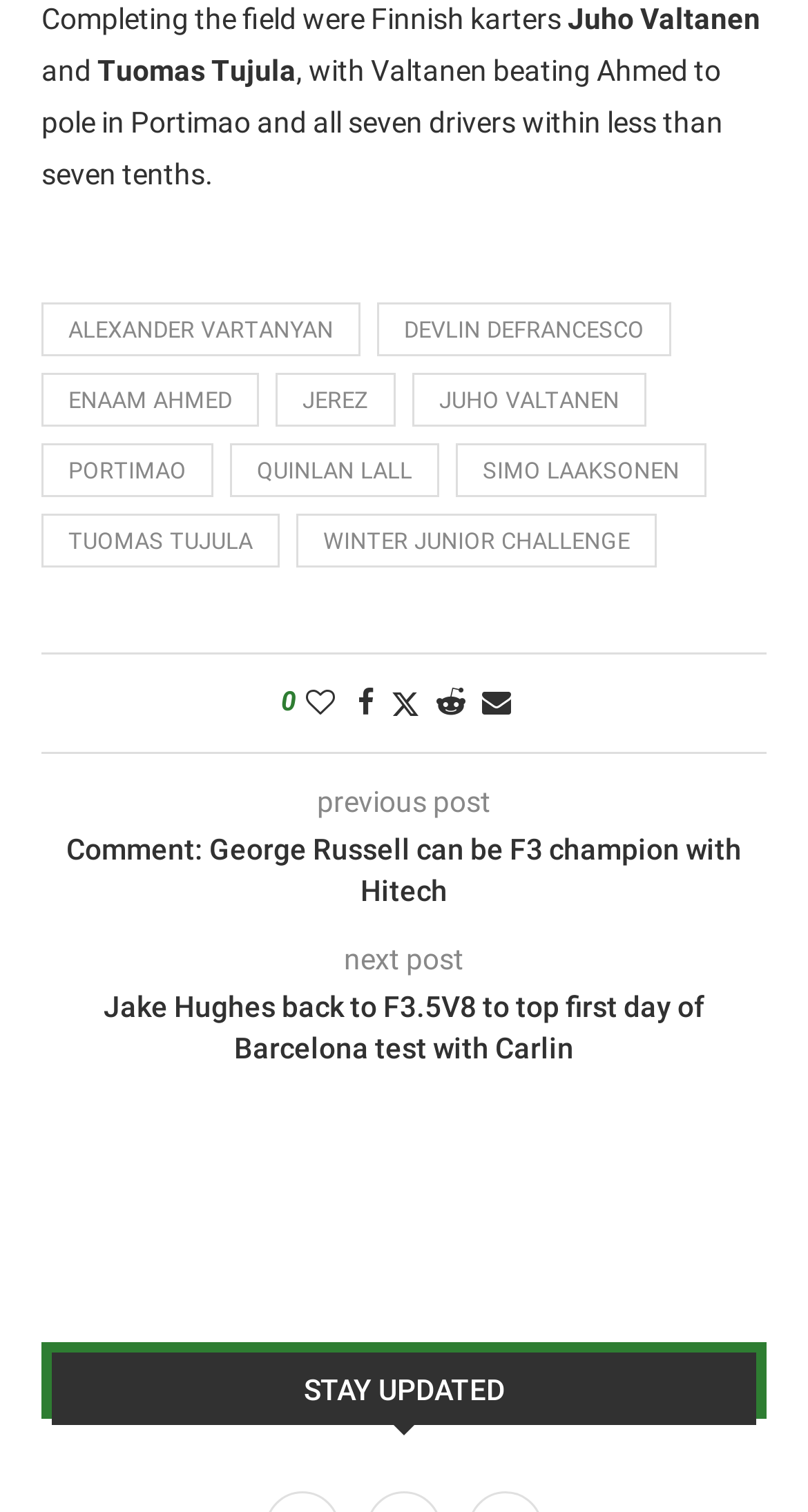Locate the bounding box coordinates of the area to click to fulfill this instruction: "Read the previous post". The bounding box should be presented as four float numbers between 0 and 1, in the order [left, top, right, bottom].

[0.392, 0.52, 0.608, 0.541]